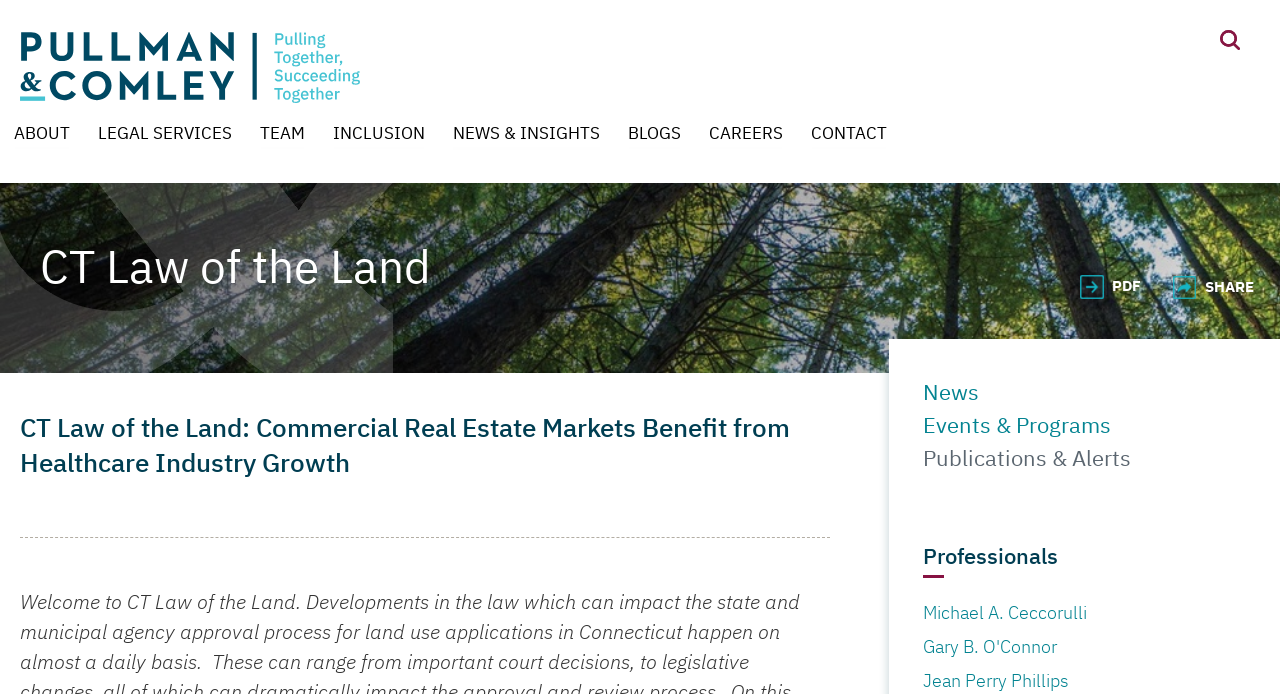Refer to the screenshot and answer the following question in detail:
What is the name of the law firm?

The name of the law firm can be found in the top-left corner of the webpage, where it is written as 'Pullman & Comley LLC' next to the firm's logo.